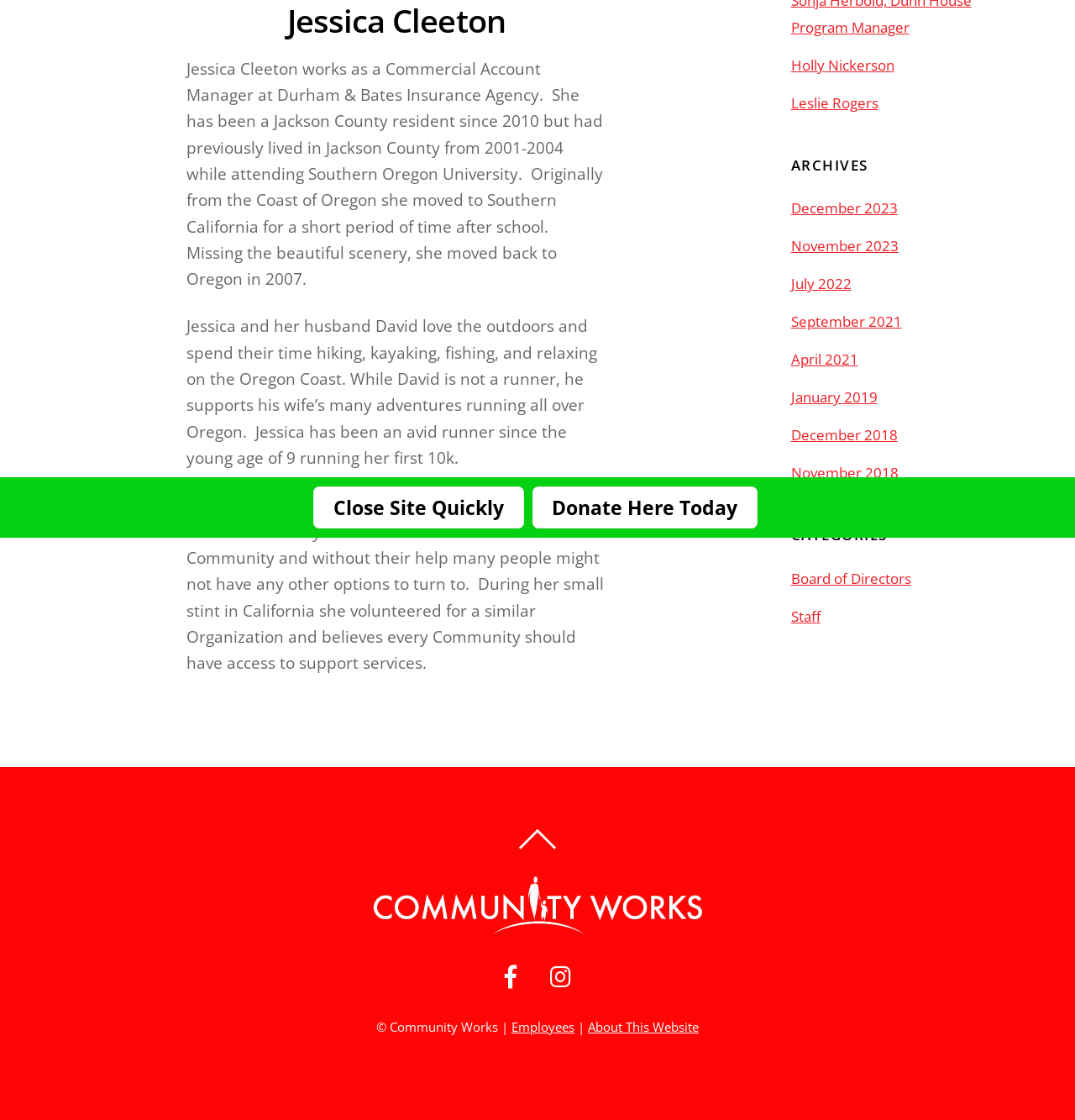Locate the UI element described as follows: "Staff". Return the bounding box coordinates as four float numbers between 0 and 1 in the order [left, top, right, bottom].

[0.736, 0.541, 0.763, 0.559]